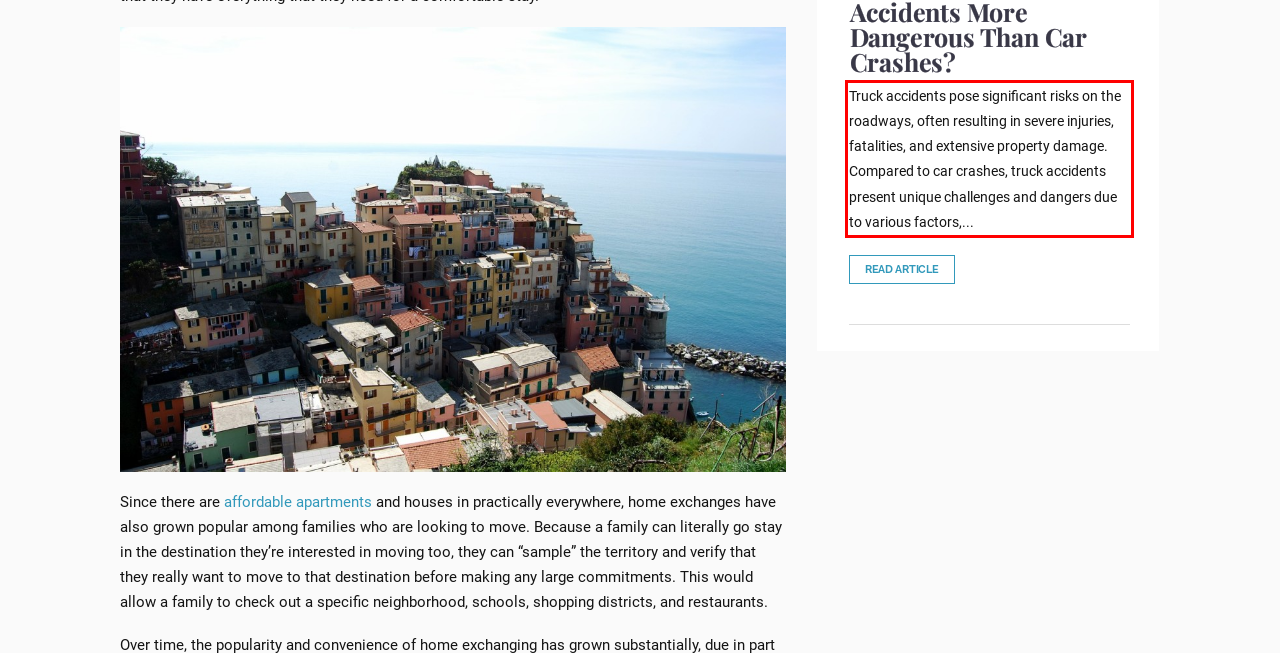Please recognize and transcribe the text located inside the red bounding box in the webpage image.

Truck accidents pose significant risks on the roadways, often resulting in severe injuries, fatalities, and extensive property damage. Compared to car crashes, truck accidents present unique challenges and dangers due to various factors,...